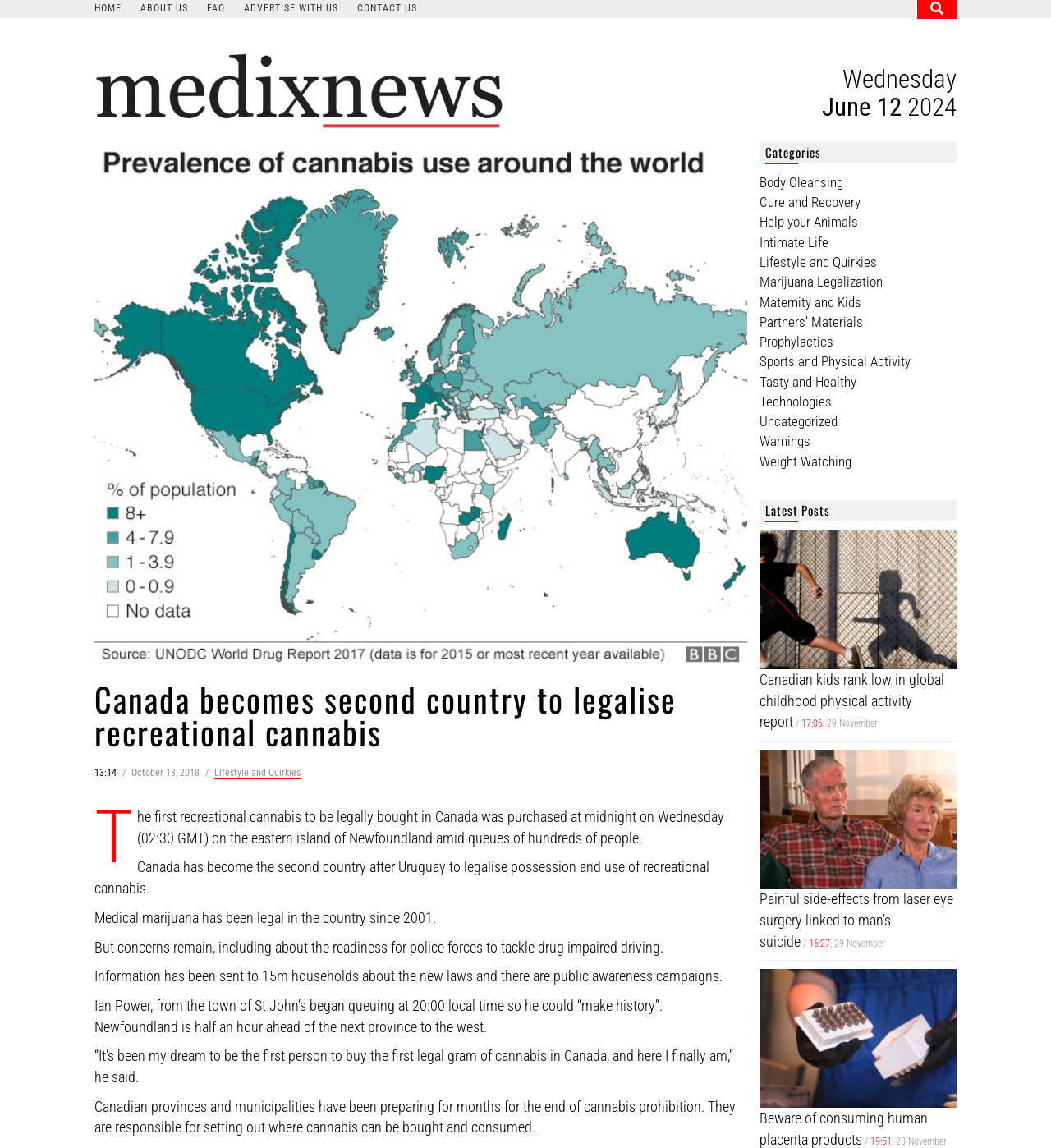Locate the bounding box coordinates of the area that needs to be clicked to fulfill the following instruction: "Explore Entertainment". The coordinates should be in the format of four float numbers between 0 and 1, namely [left, top, right, bottom].

None